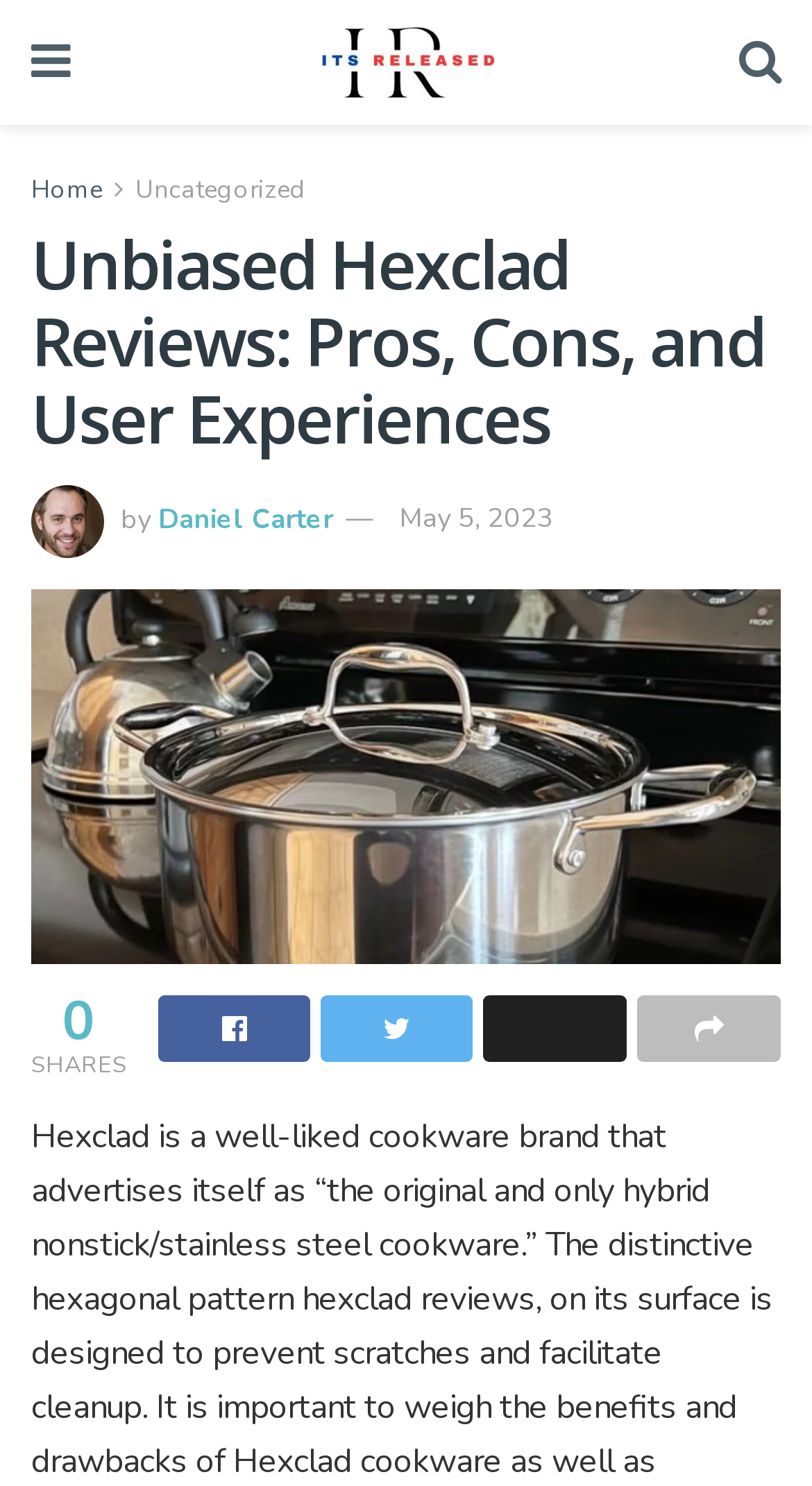Please answer the following question using a single word or phrase: 
How many images are on the page?

3